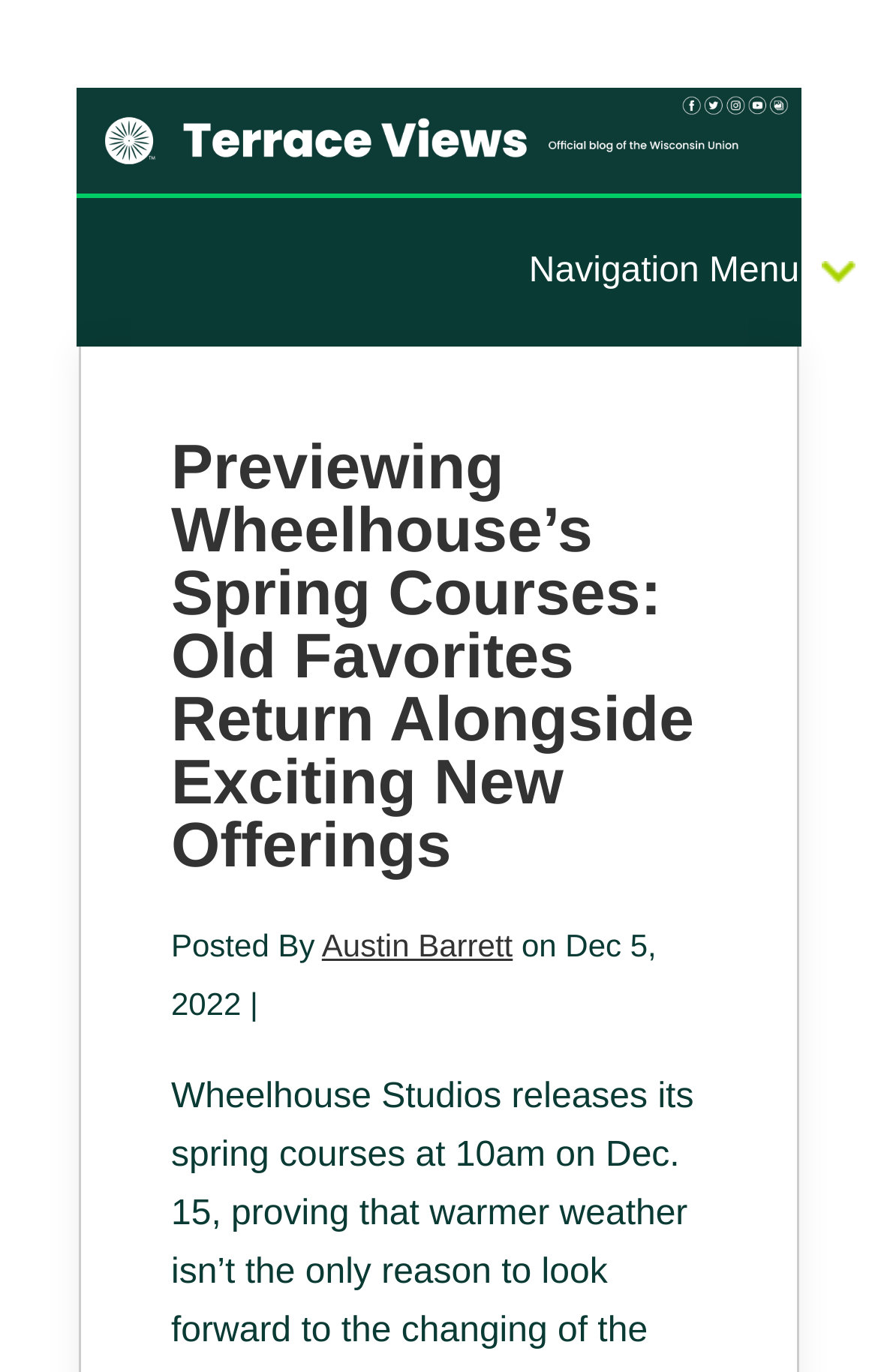Determine the bounding box for the described HTML element: "Sony alpha". Ensure the coordinates are four float numbers between 0 and 1 in the format [left, top, right, bottom].

None